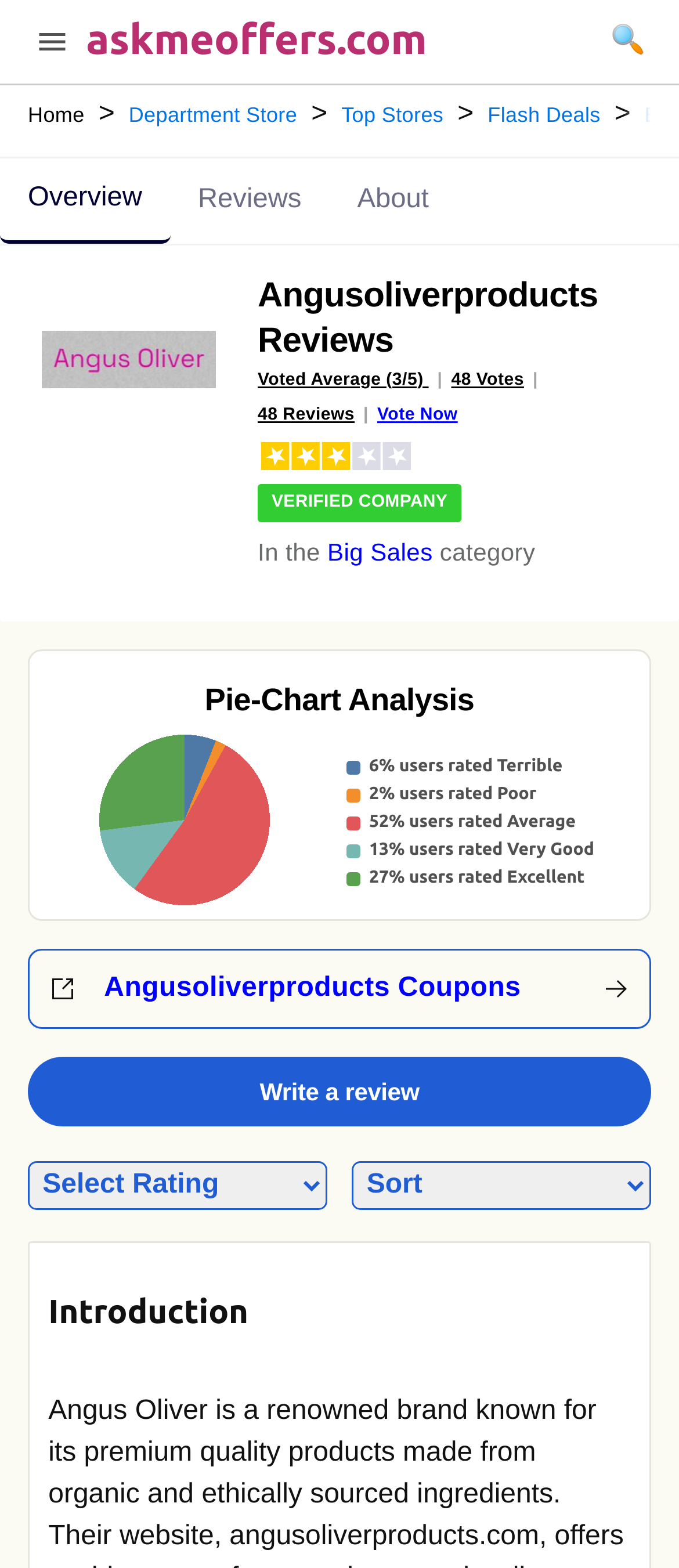Provide a short, one-word or phrase answer to the question below:
What is the average rating of angusoliverproducts.com?

3 out of 5